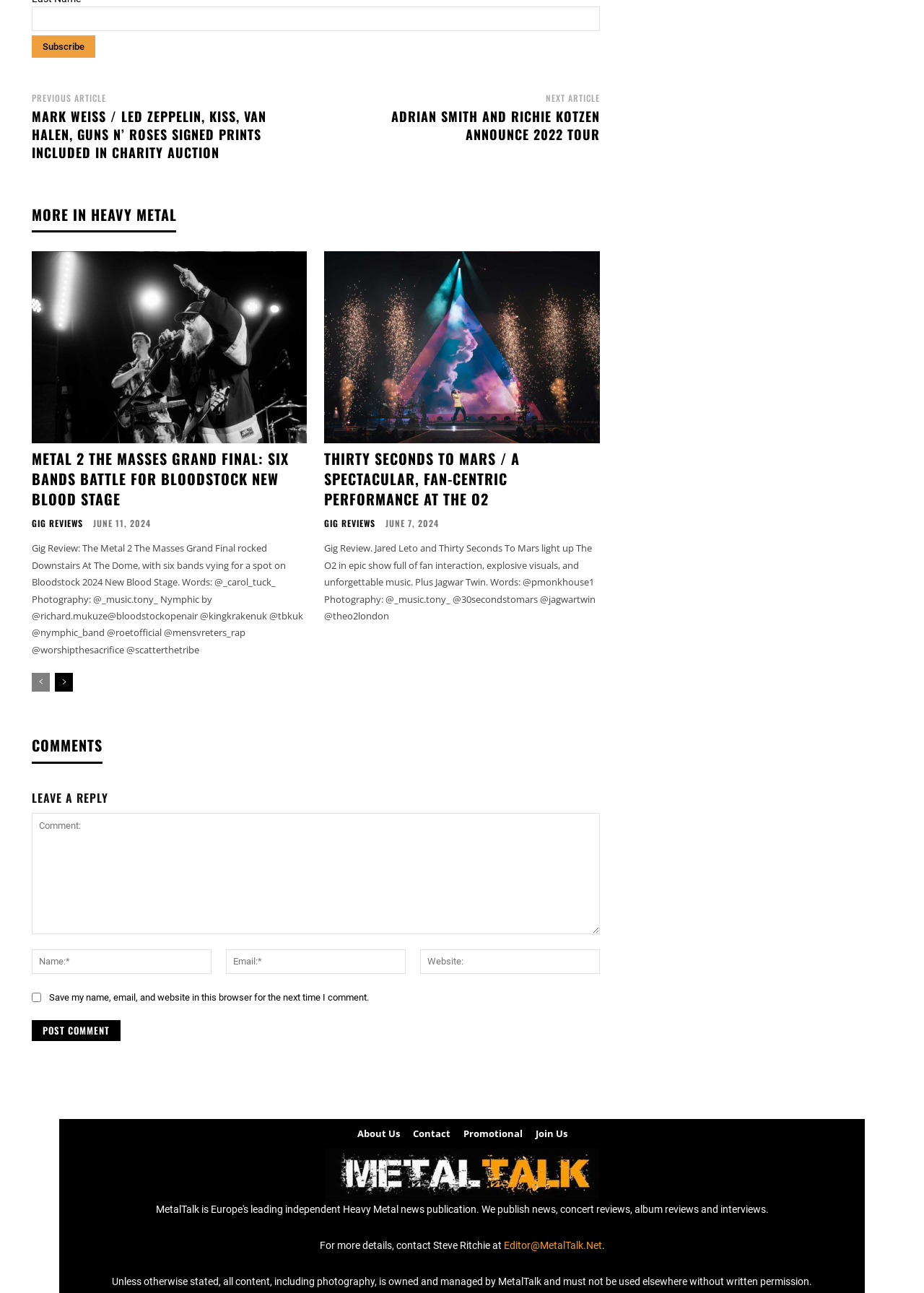Determine the bounding box coordinates of the clickable element to achieve the following action: 'Click Conferences'. Provide the coordinates as four float values between 0 and 1, formatted as [left, top, right, bottom].

None